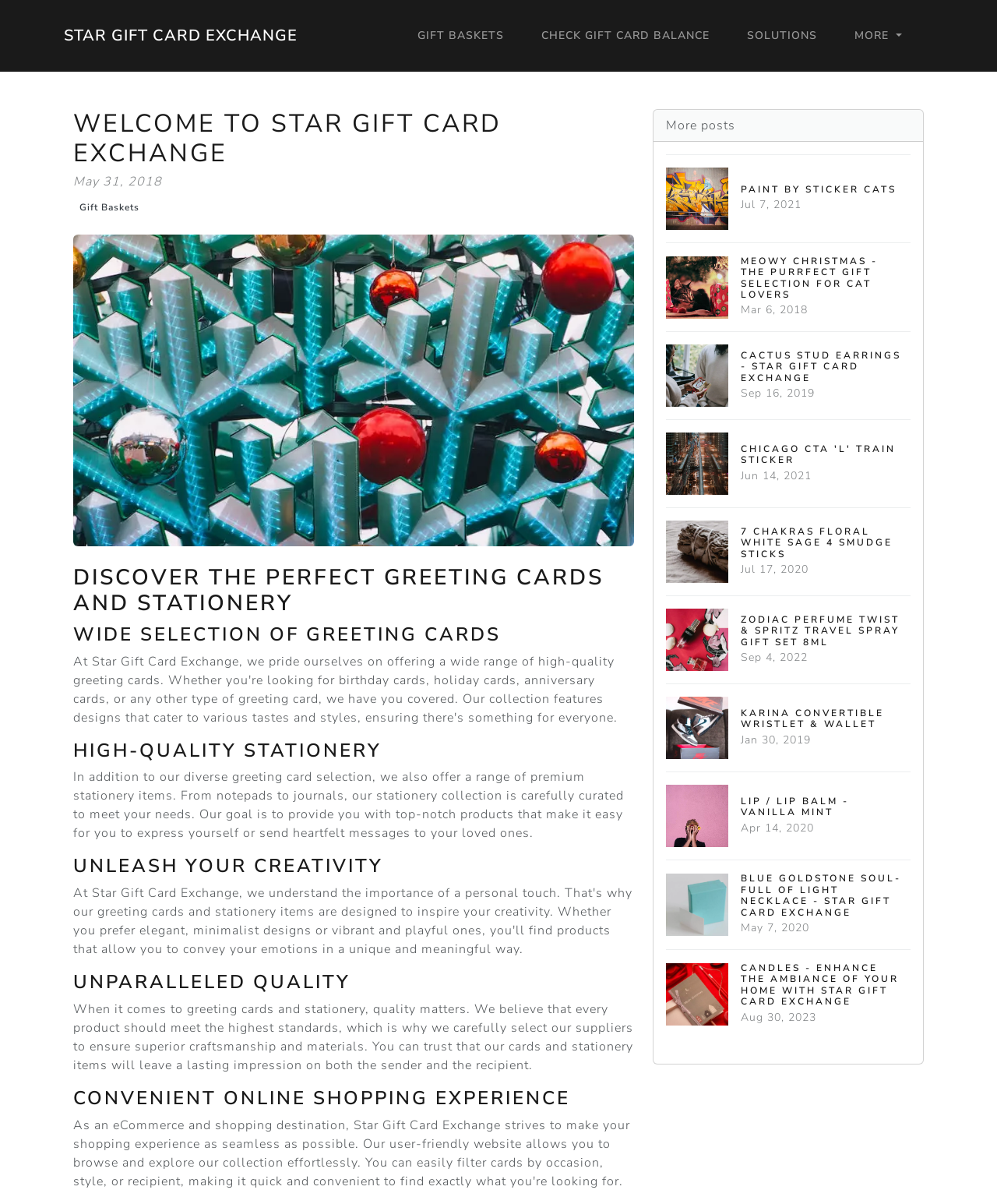Please identify the coordinates of the bounding box that should be clicked to fulfill this instruction: "View the 'SOLUTIONS' page".

[0.743, 0.016, 0.826, 0.044]